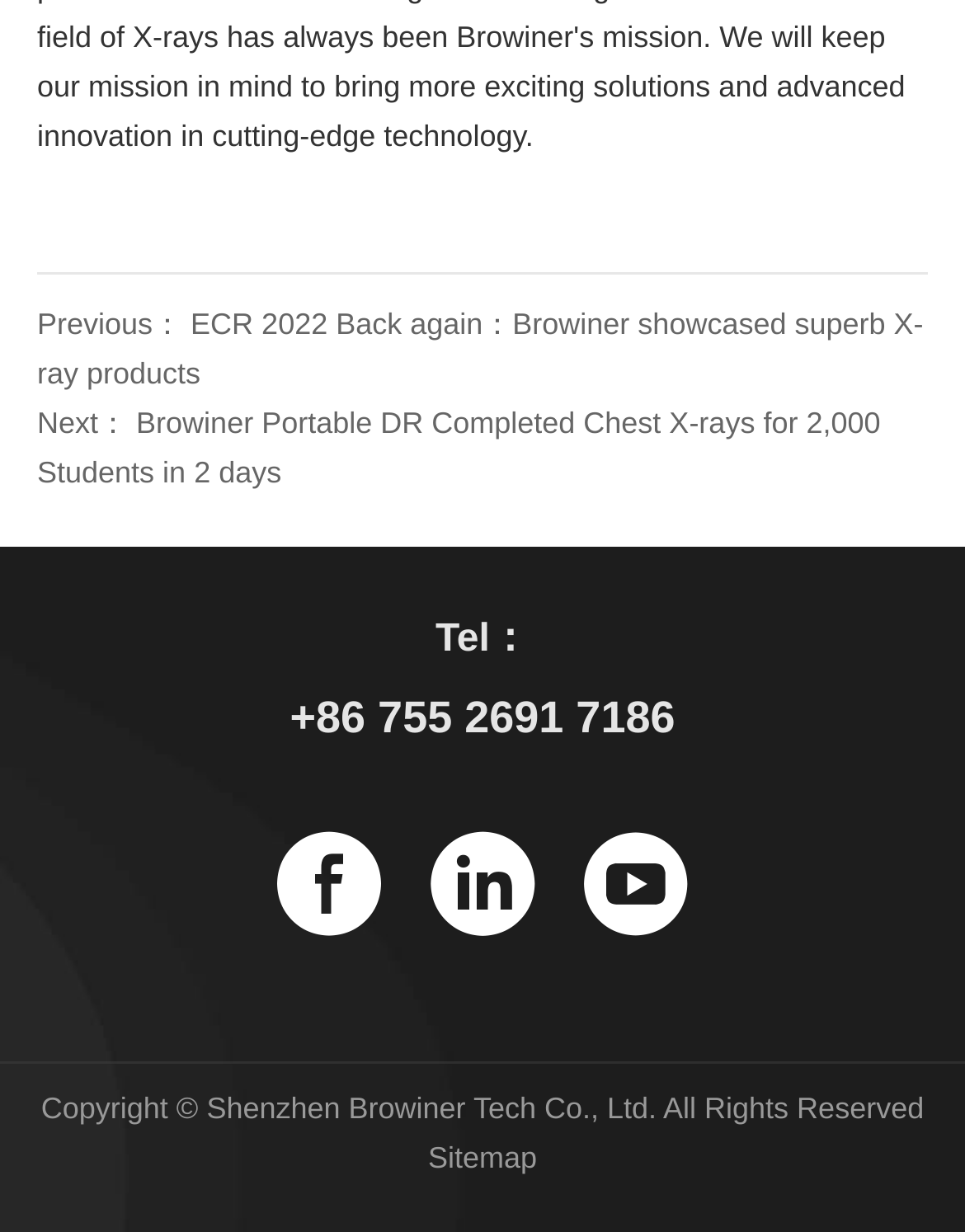Respond concisely with one word or phrase to the following query:
What is the previous article about?

ECR 2022